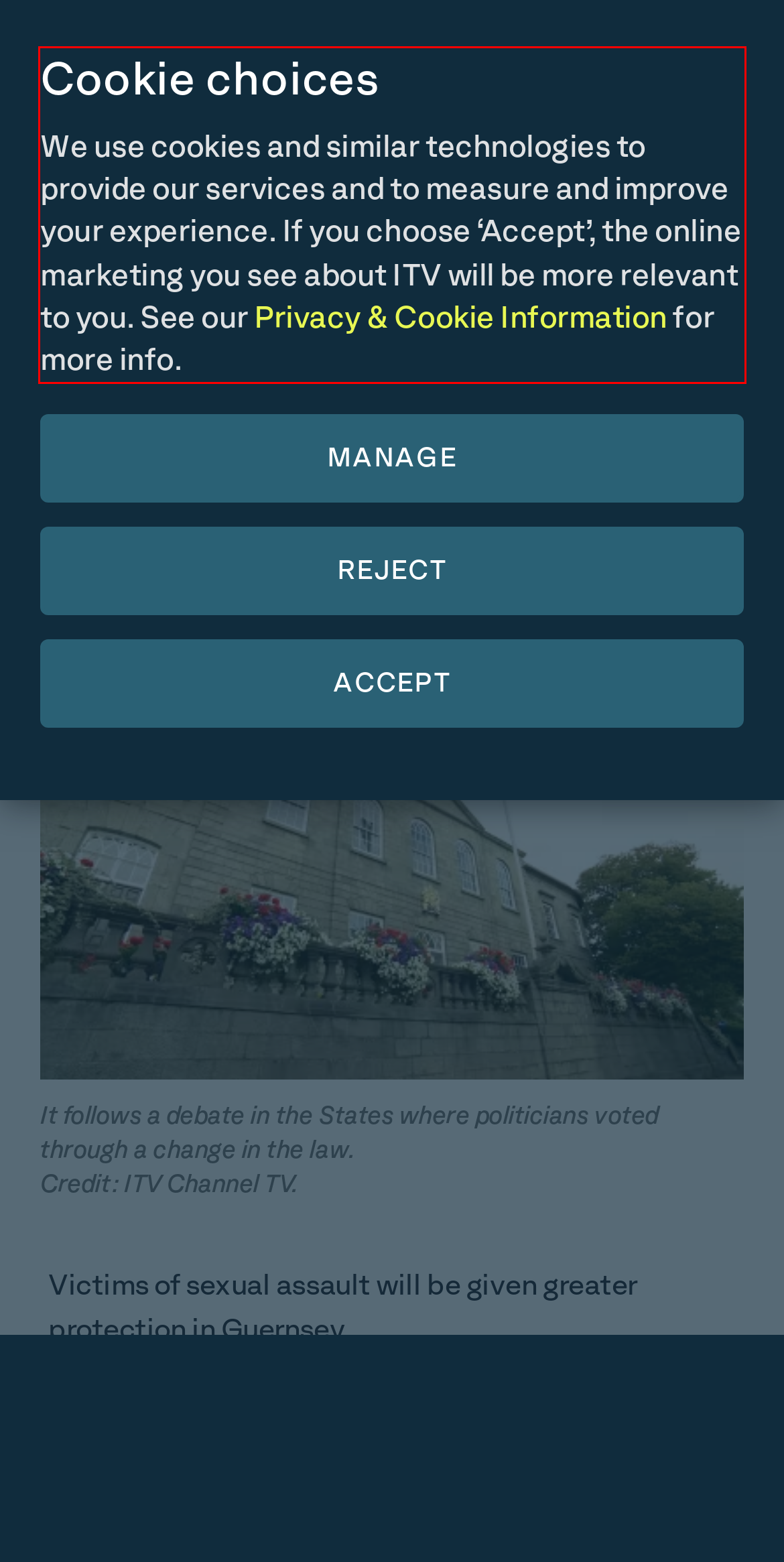You have a screenshot of a webpage with a UI element highlighted by a red bounding box. Use OCR to obtain the text within this highlighted area.

Cookie choices We use cookies and similar technologies to provide our services and to measure and improve your experience. If you choose ‘Accept’, the online marketing you see about ITV will be more relevant to you. See our Privacy & Cookie Information for more info.